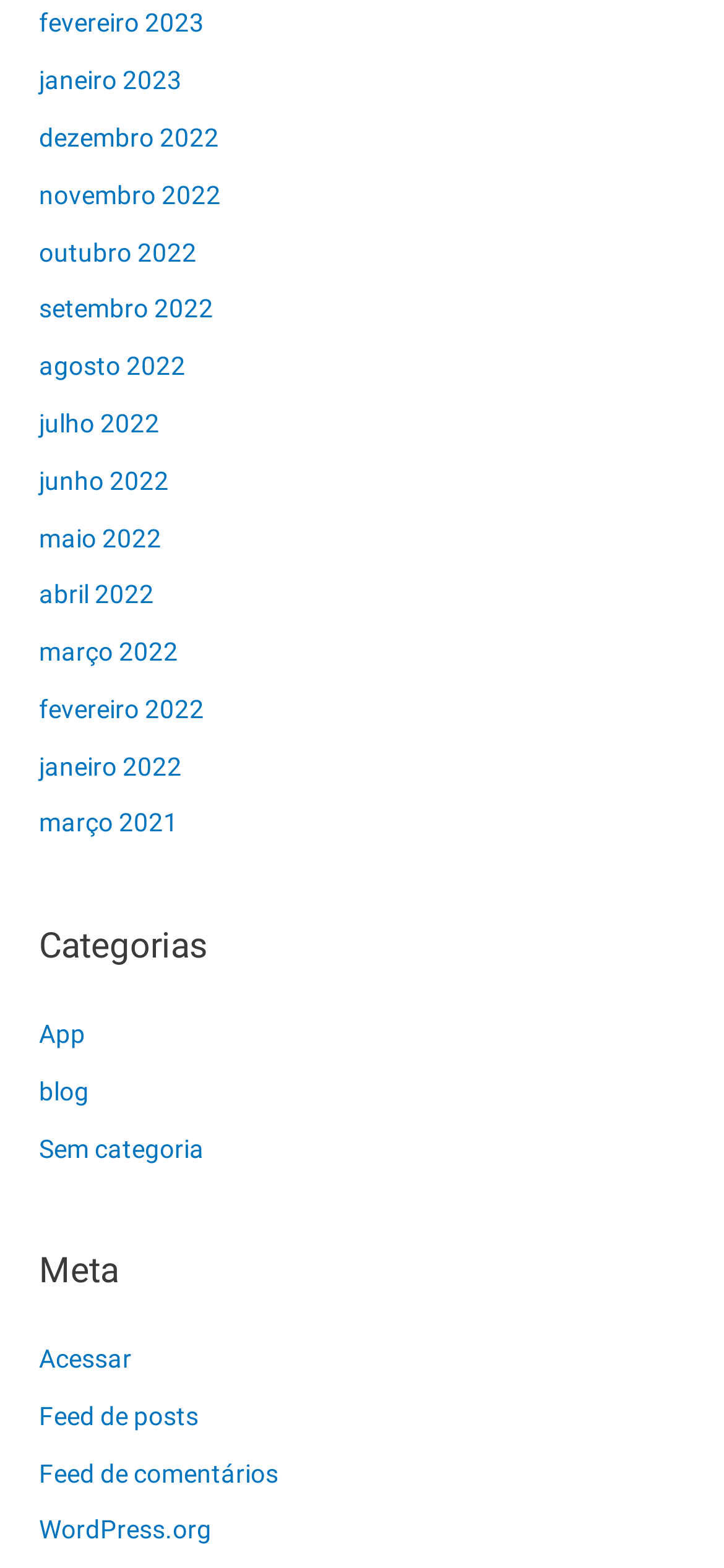Given the description: "fevereiro 2022", determine the bounding box coordinates of the UI element. The coordinates should be formatted as four float numbers between 0 and 1, [left, top, right, bottom].

[0.054, 0.442, 0.282, 0.461]